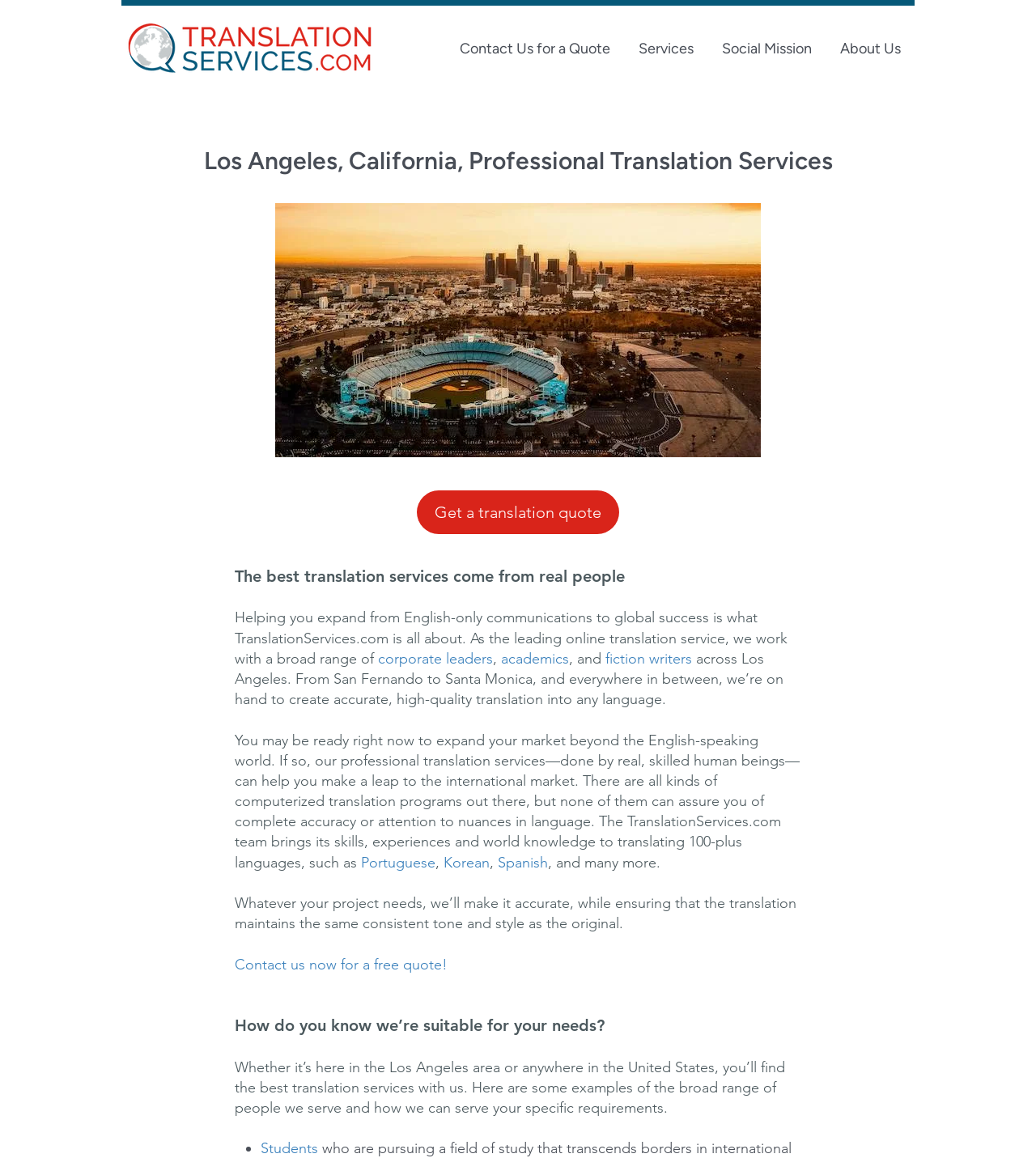Based on the element description: "corporate leaders", identify the UI element and provide its bounding box coordinates. Use four float numbers between 0 and 1, [left, top, right, bottom].

[0.365, 0.561, 0.476, 0.576]